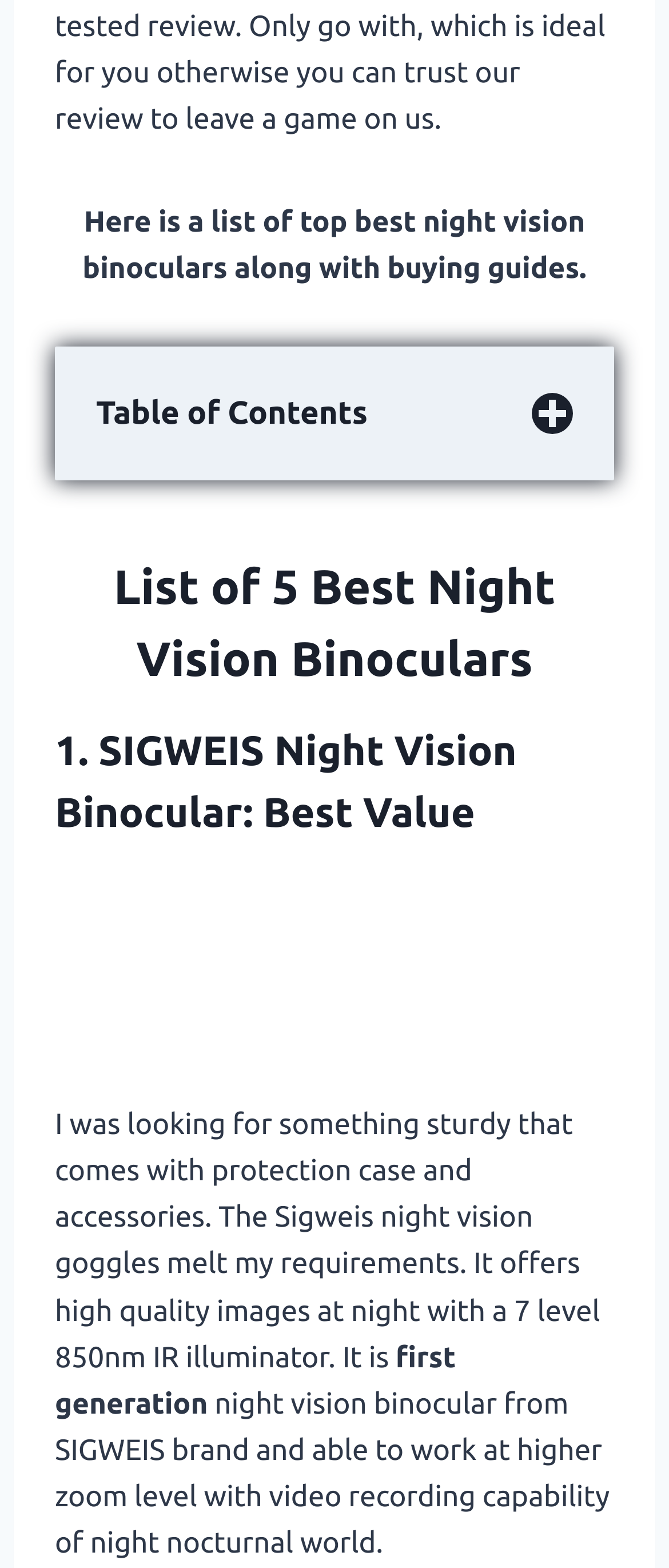Identify the bounding box coordinates of the element that should be clicked to fulfill this task: "Expand the table of contents". The coordinates should be provided as four float numbers between 0 and 1, i.e., [left, top, right, bottom].

[0.144, 0.247, 0.856, 0.28]